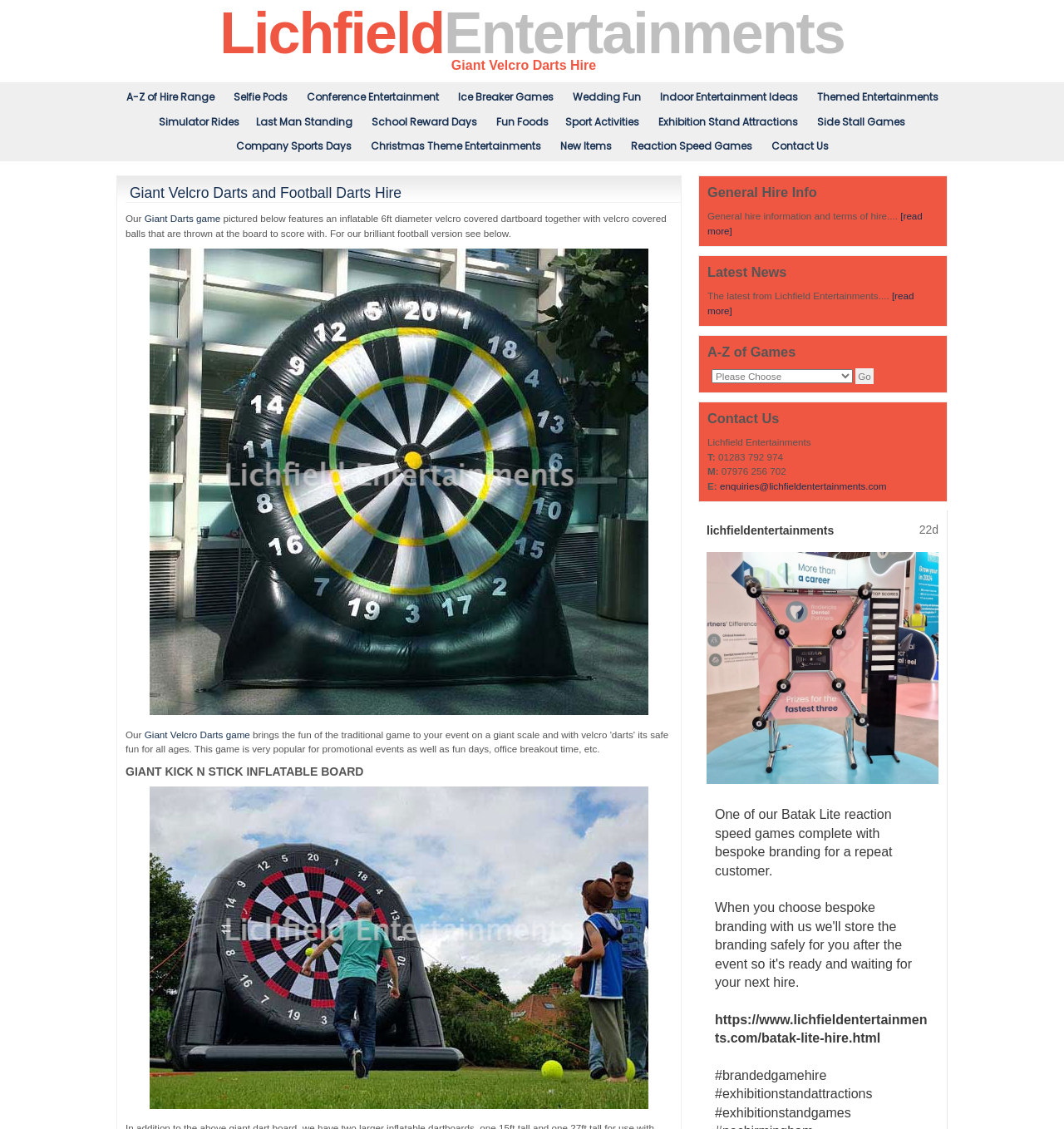How can you contact Lichfield Entertainments?
Refer to the screenshot and answer in one word or phrase.

By phone or email